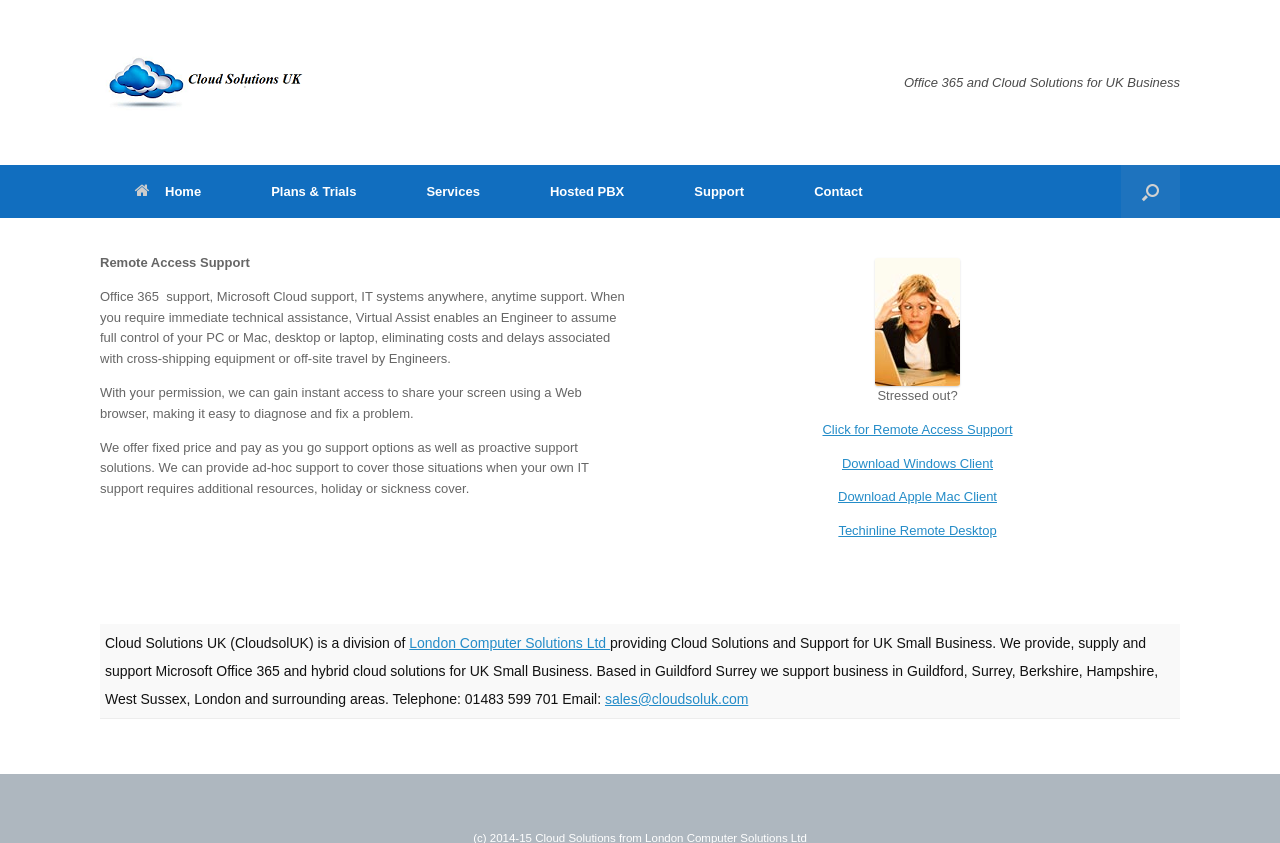What is the email address of the company?
Answer the question in as much detail as possible.

The link element at [0.473, 0.819, 0.585, 0.838] has the text 'sales@cloudsoluk.com', which is the email address of the company.